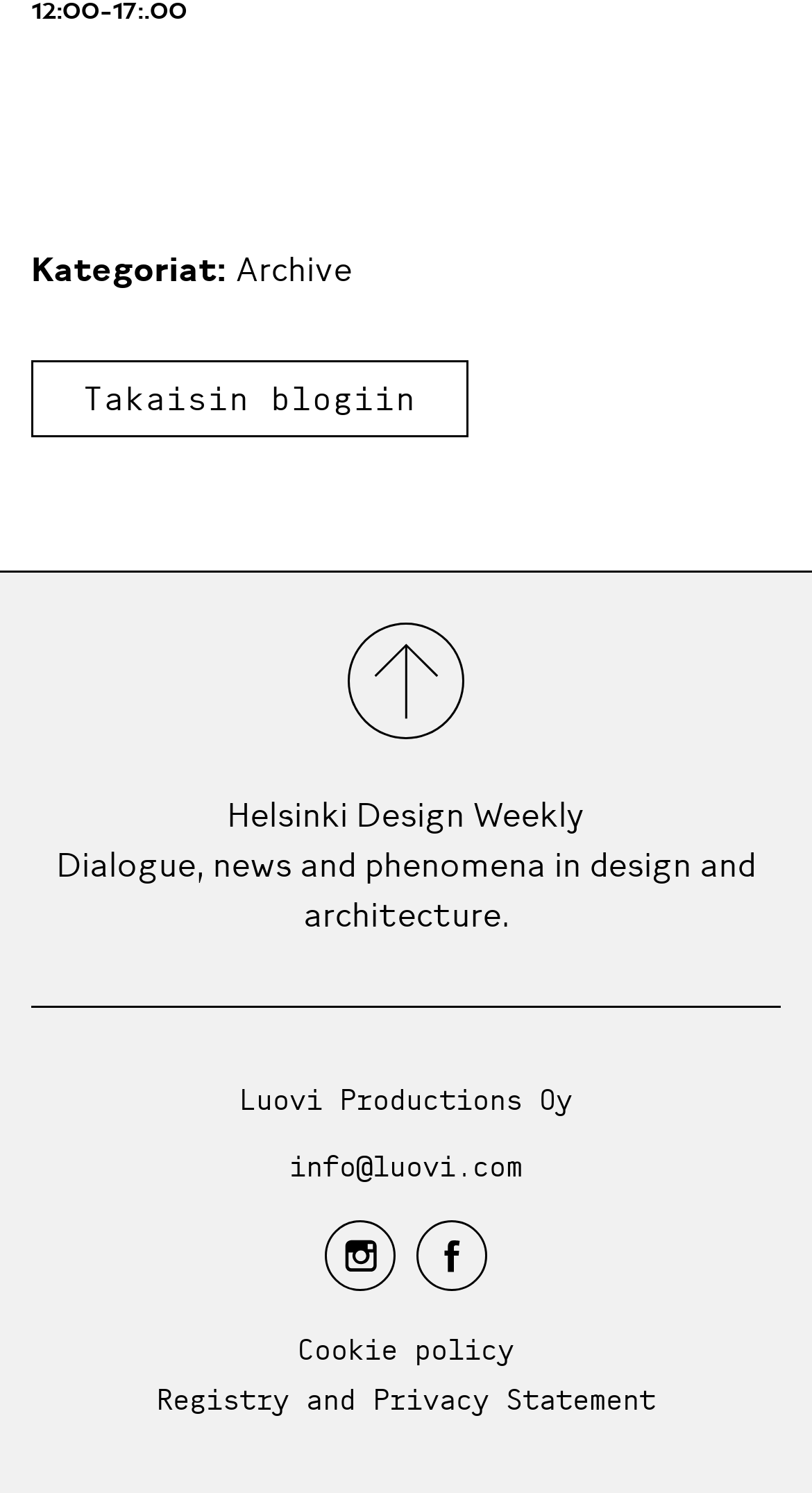Highlight the bounding box of the UI element that corresponds to this description: "Registry and Privacy Statement".

[0.192, 0.925, 0.808, 0.949]